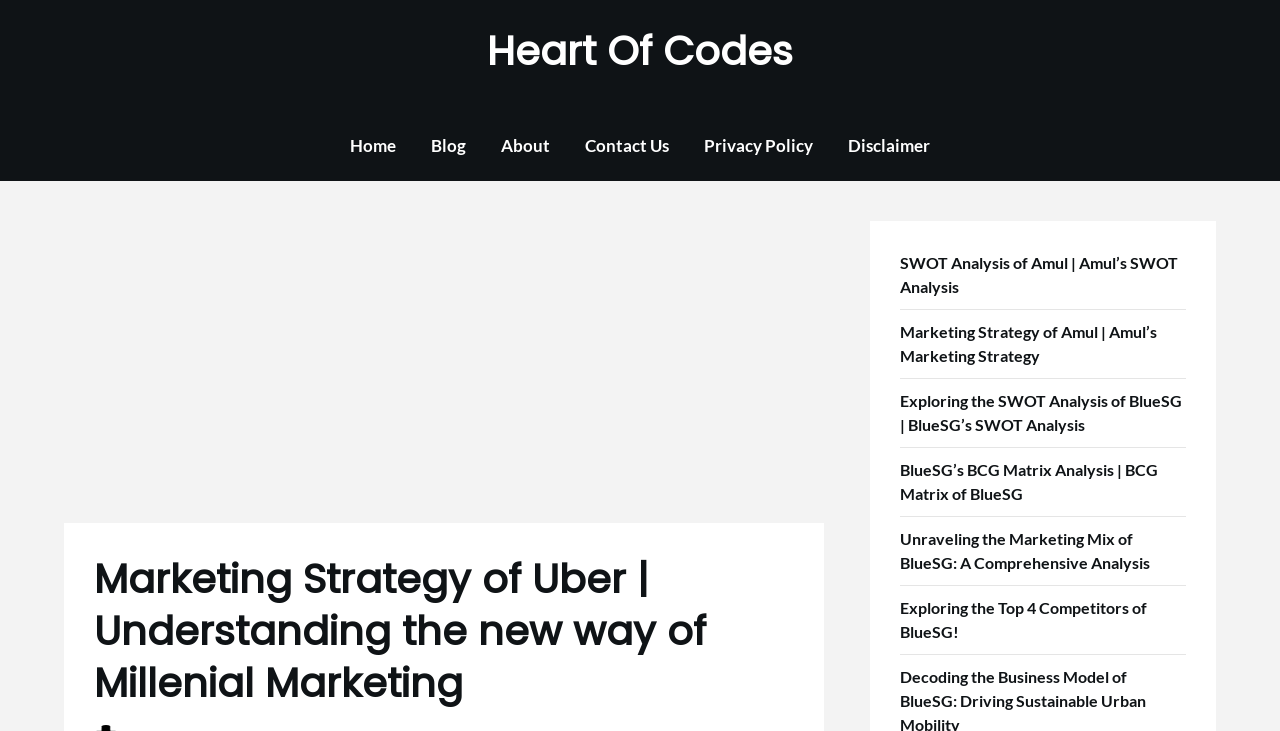Please mark the bounding box coordinates of the area that should be clicked to carry out the instruction: "check disclaimer".

[0.65, 0.153, 0.739, 0.248]